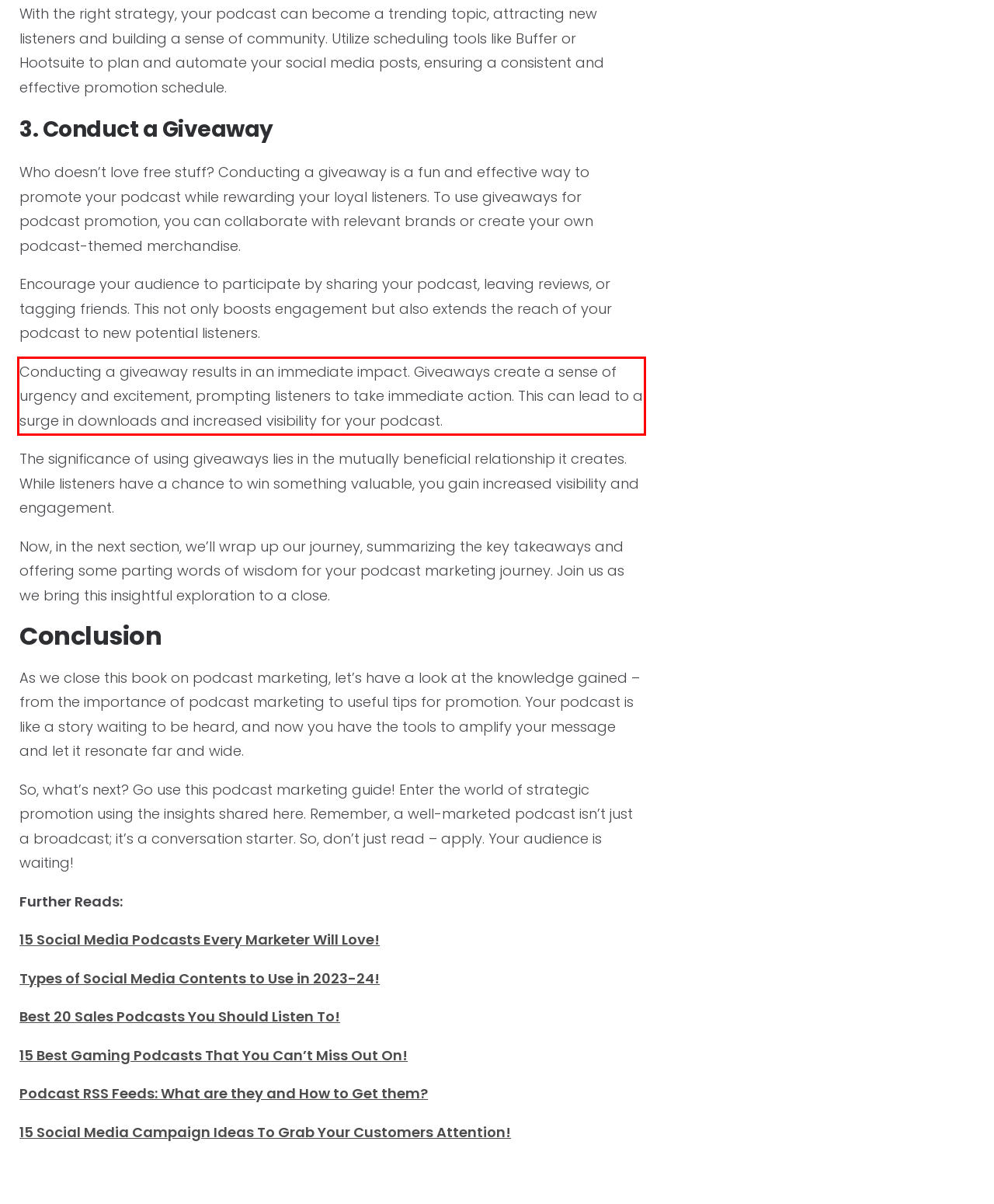You are given a screenshot with a red rectangle. Identify and extract the text within this red bounding box using OCR.

Conducting a giveaway results in an immediate impact. Giveaways create a sense of urgency and excitement, prompting listeners to take immediate action. This can lead to a surge in downloads and increased visibility for your podcast.